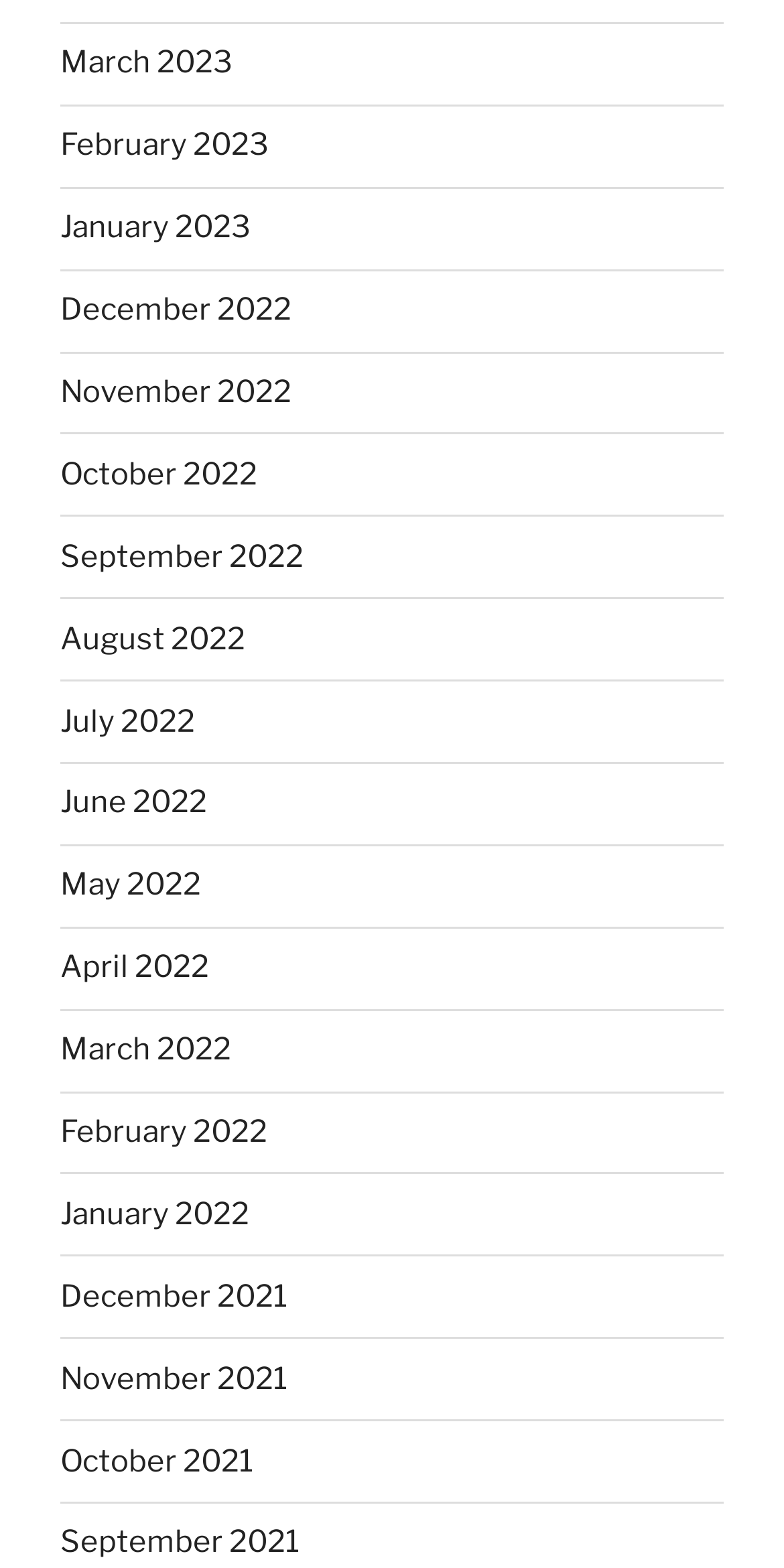Carefully examine the image and provide an in-depth answer to the question: What is the month listed just before December 2022?

By examining the list of links, I can see that the link 'November 2022' is listed just before 'December 2022', which suggests that it is the month listed just before December 2022.